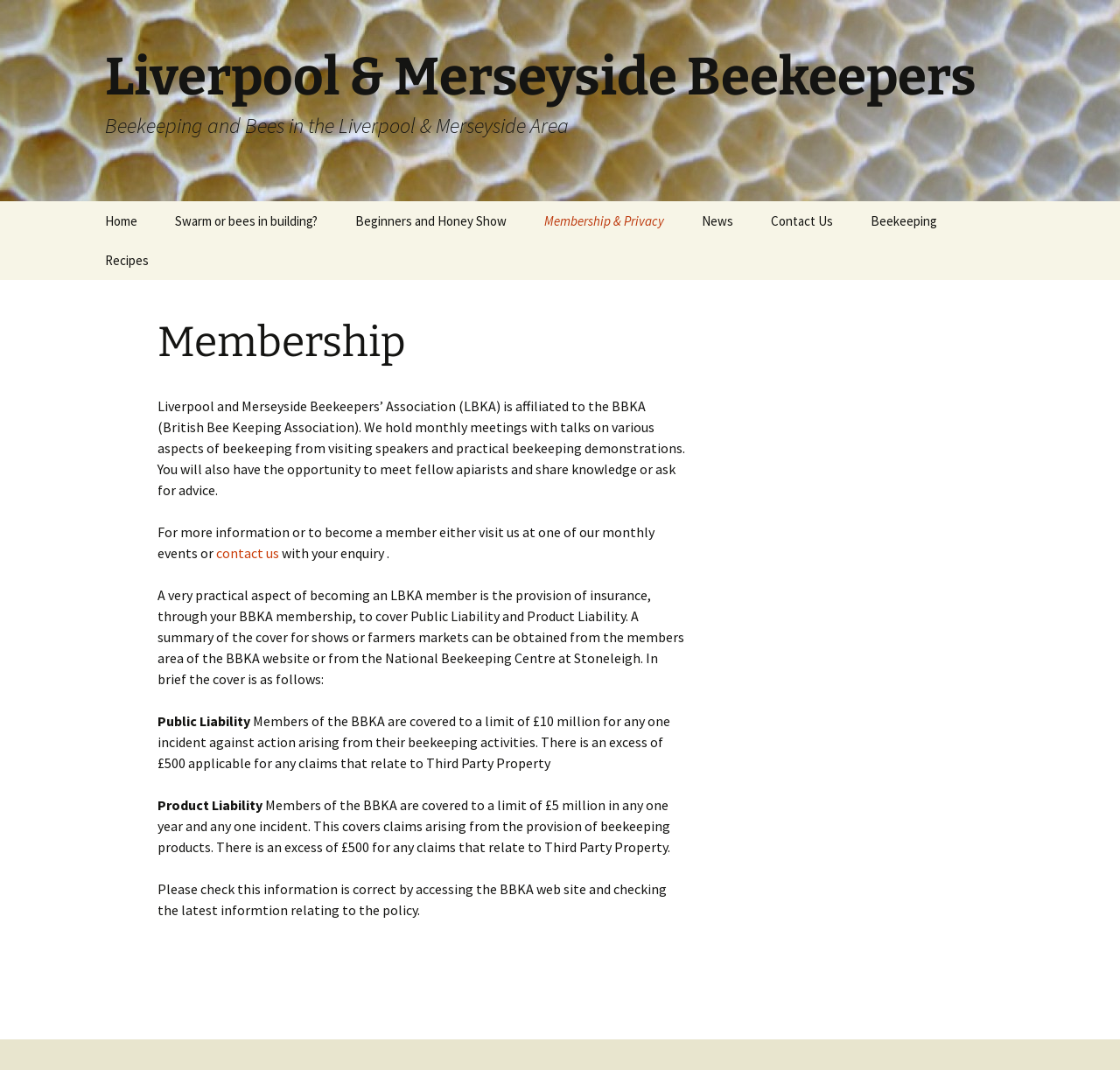Determine the coordinates of the bounding box for the clickable area needed to execute this instruction: "Click on 'Home'".

[0.078, 0.188, 0.138, 0.225]